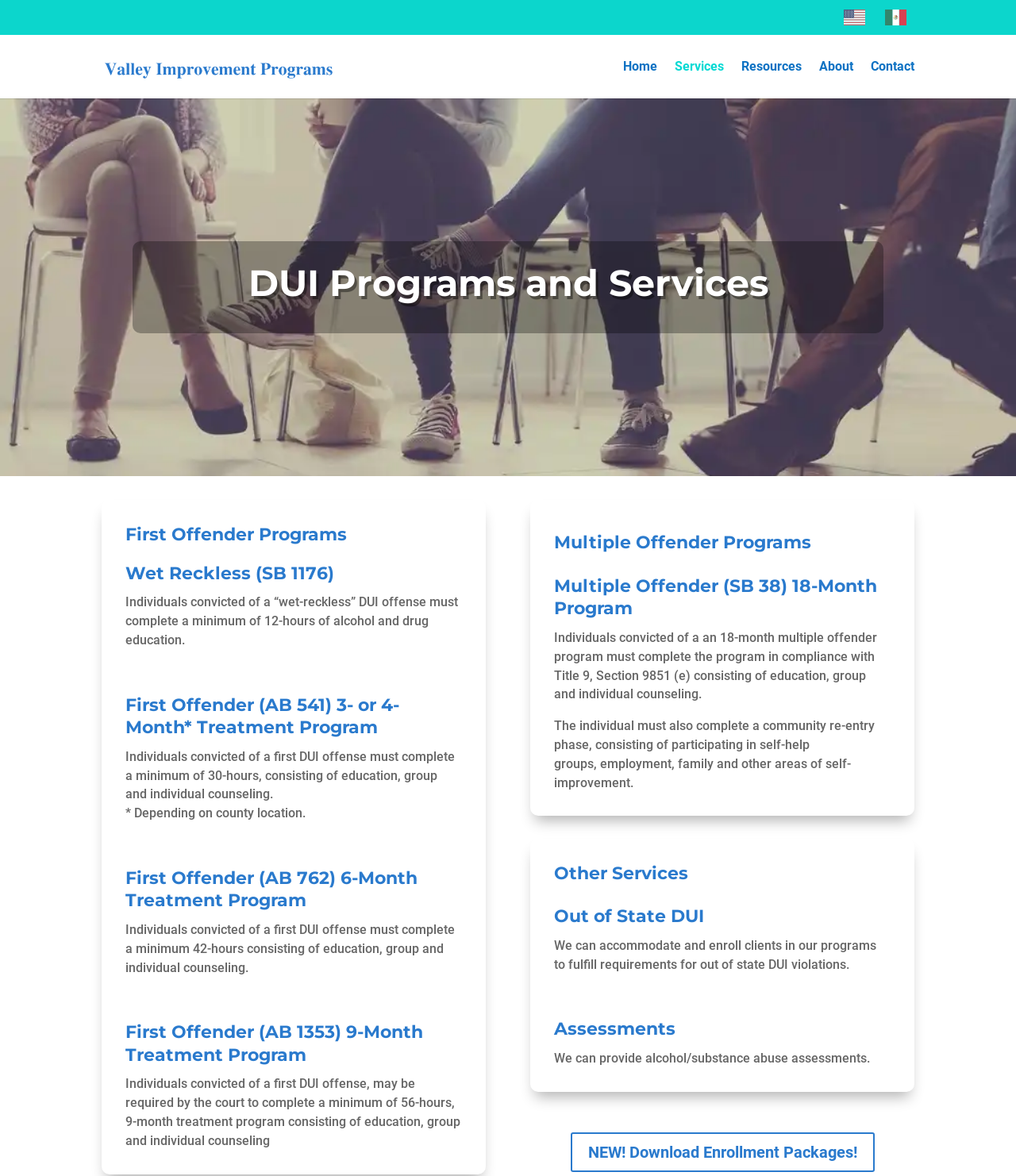Extract the main heading from the webpage content.

What to expect when you enroll in a program.